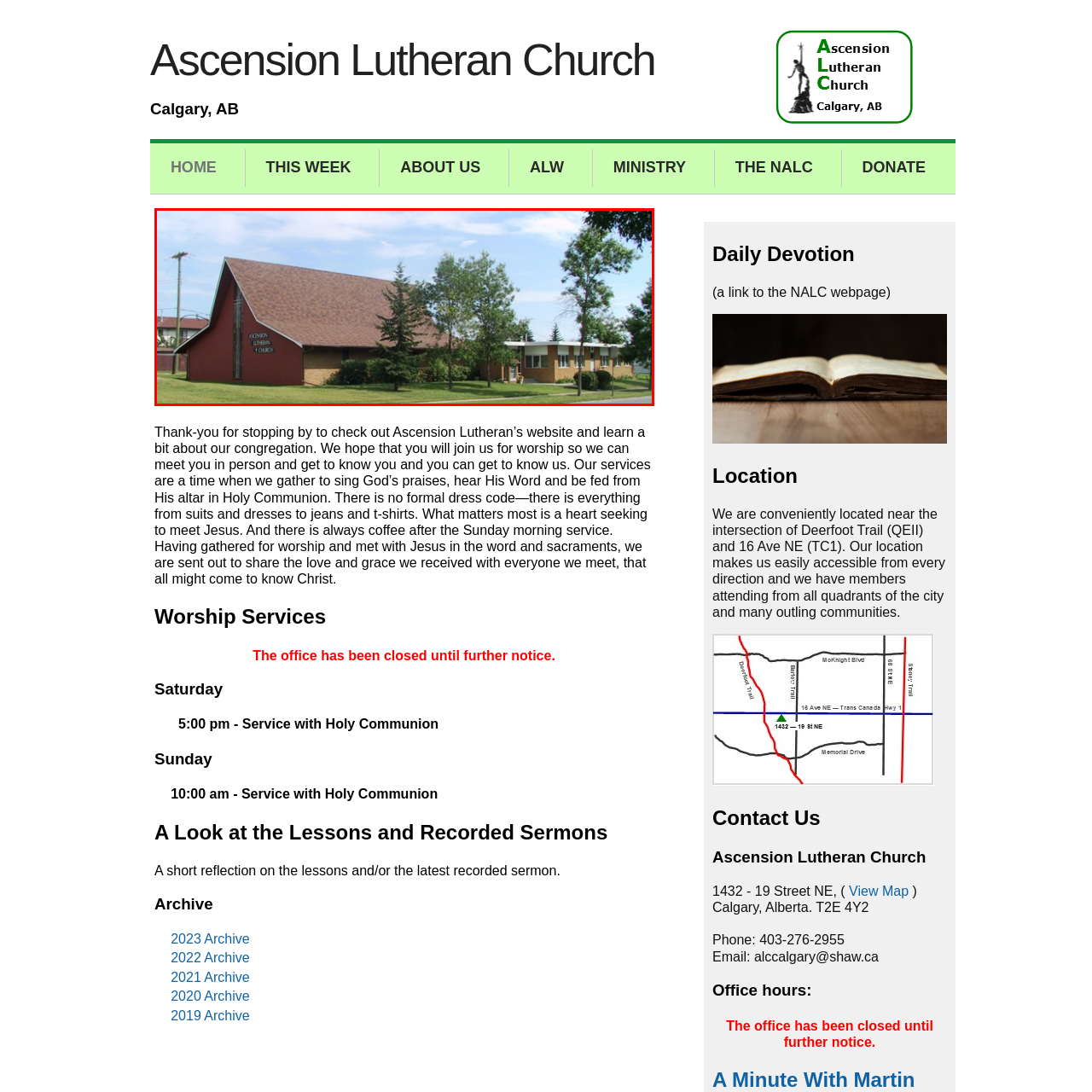Look closely at the section within the red border and give a one-word or brief phrase response to this question: 
What surrounds the church building?

Lush greenery